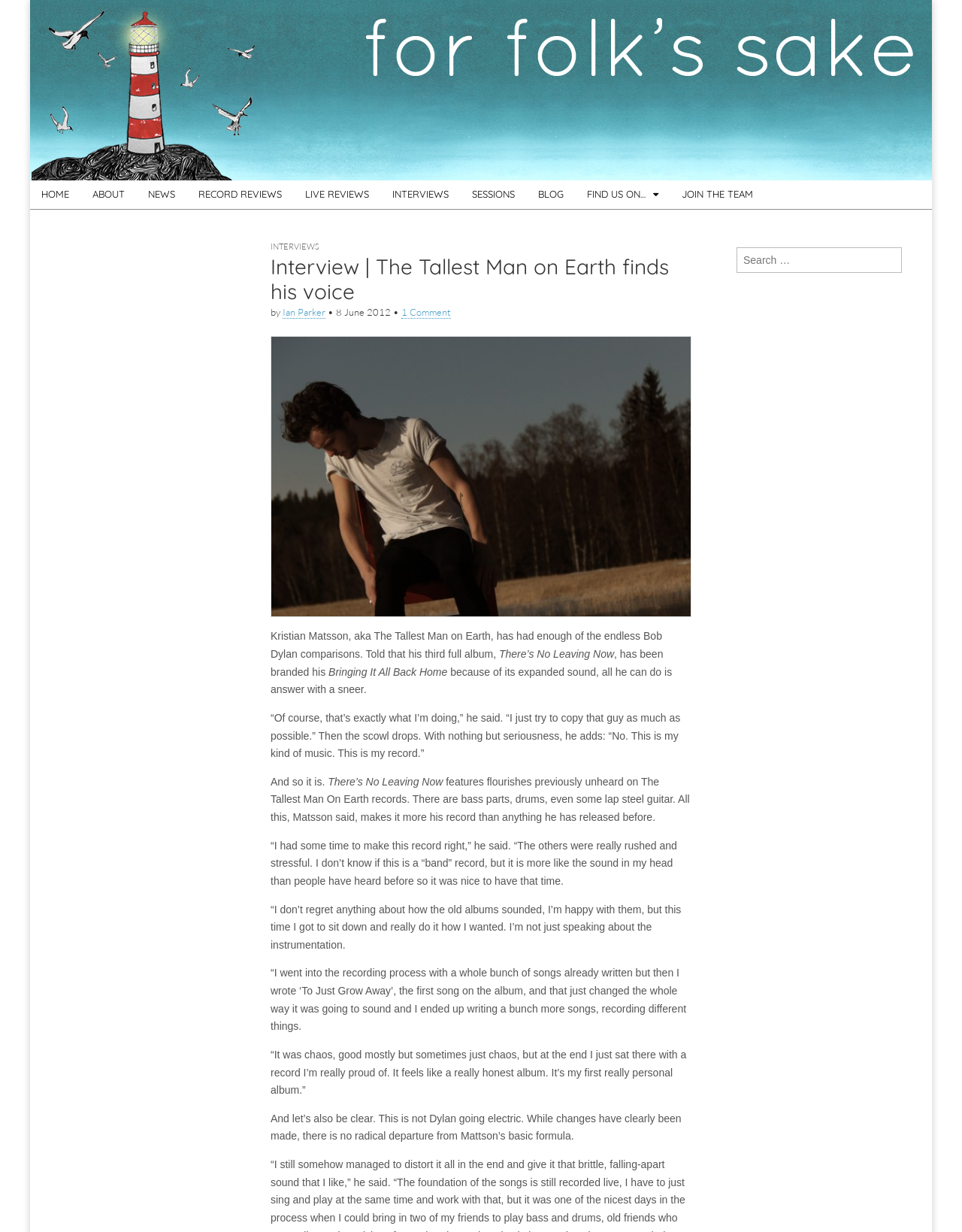Identify and provide the title of the webpage.

Interview | The Tallest Man on Earth finds his voice